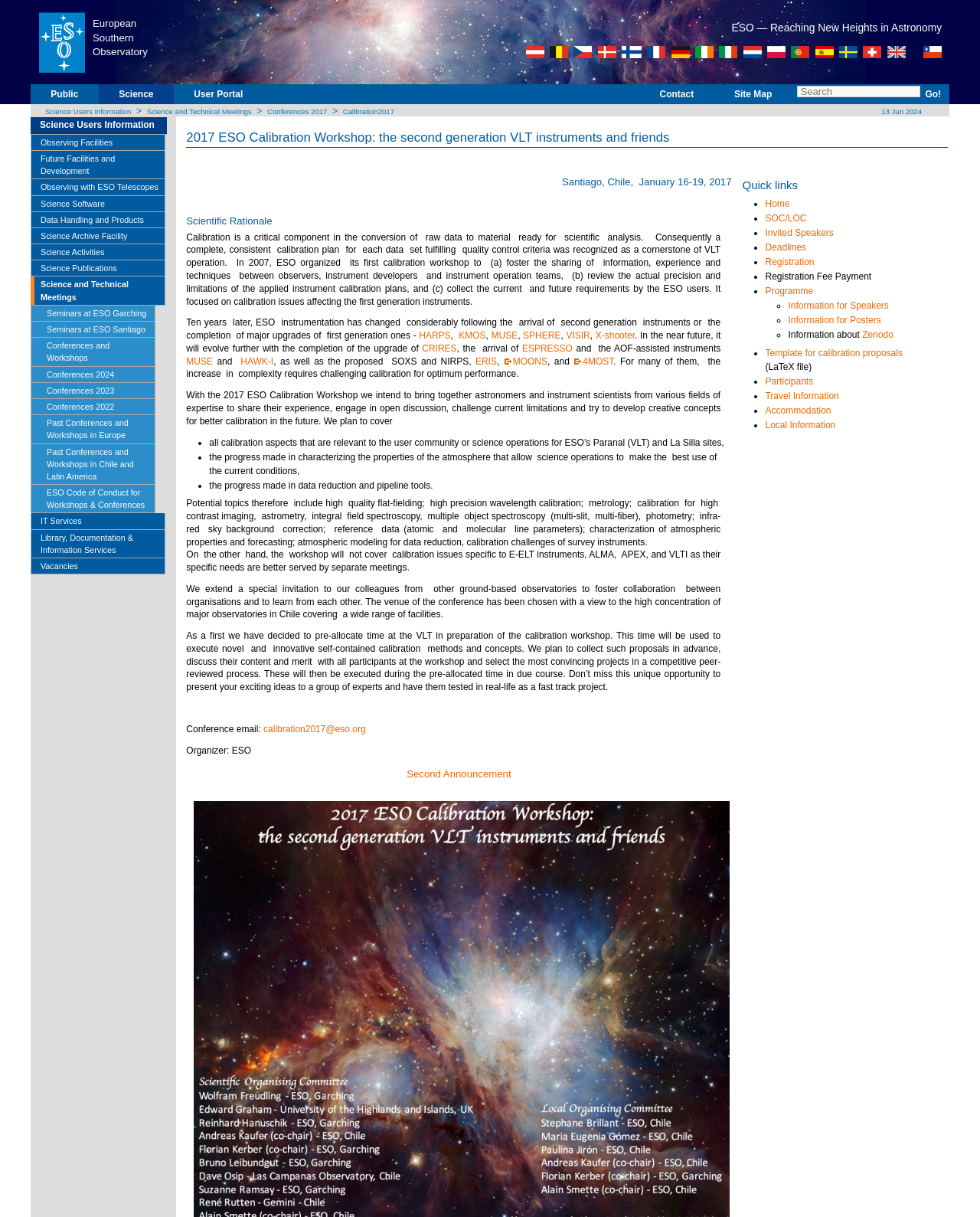Using the details from the image, please elaborate on the following question: What is the date mentioned on the webpage?

The question asks for the date mentioned on the webpage. Upon examining the webpage, we can see that the date '13 Jun 2024' is mentioned at the bottom right corner of the webpage, which is the answer to the question.